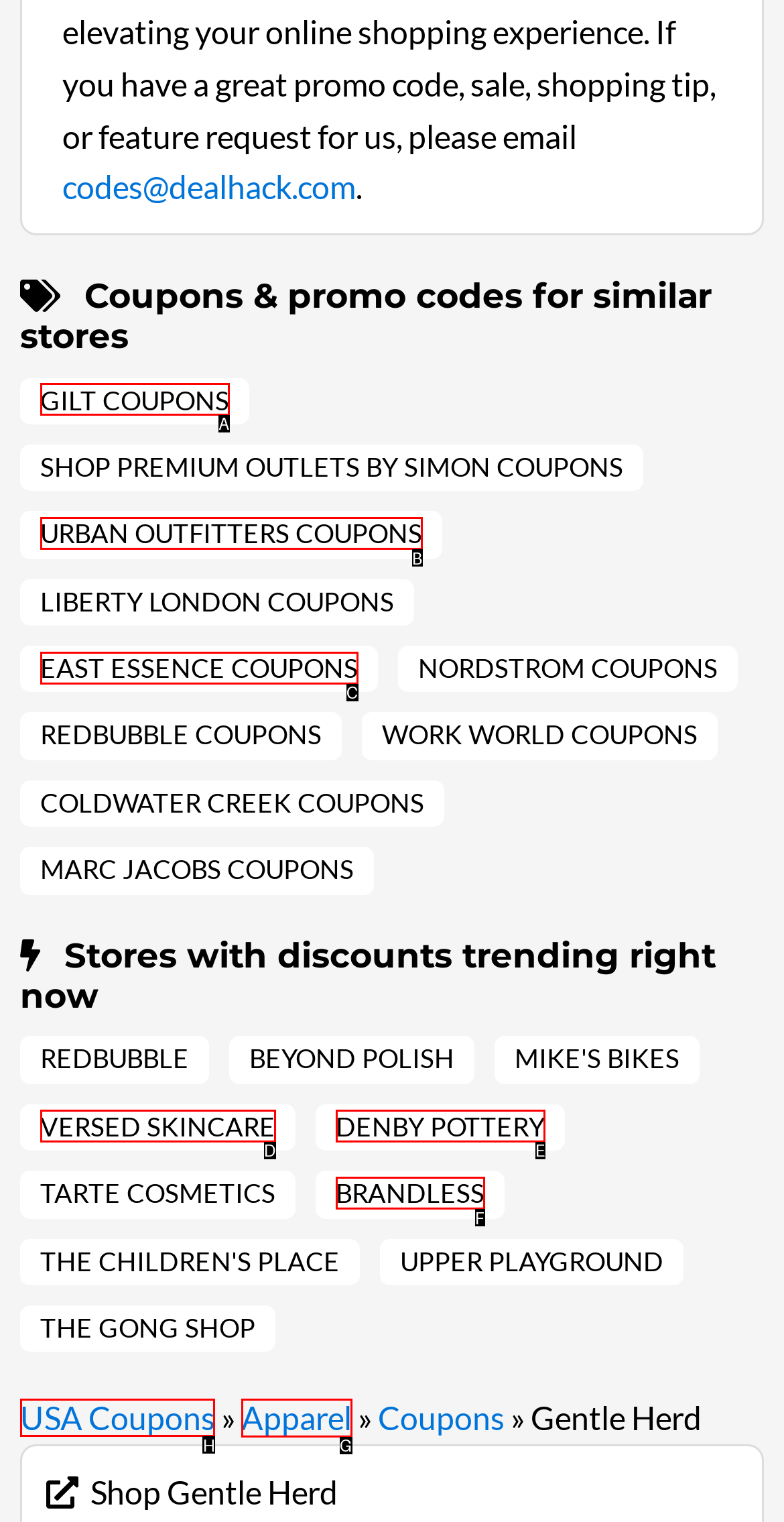Determine which HTML element should be clicked to carry out the following task: Go to USA Coupons Respond with the letter of the appropriate option.

H